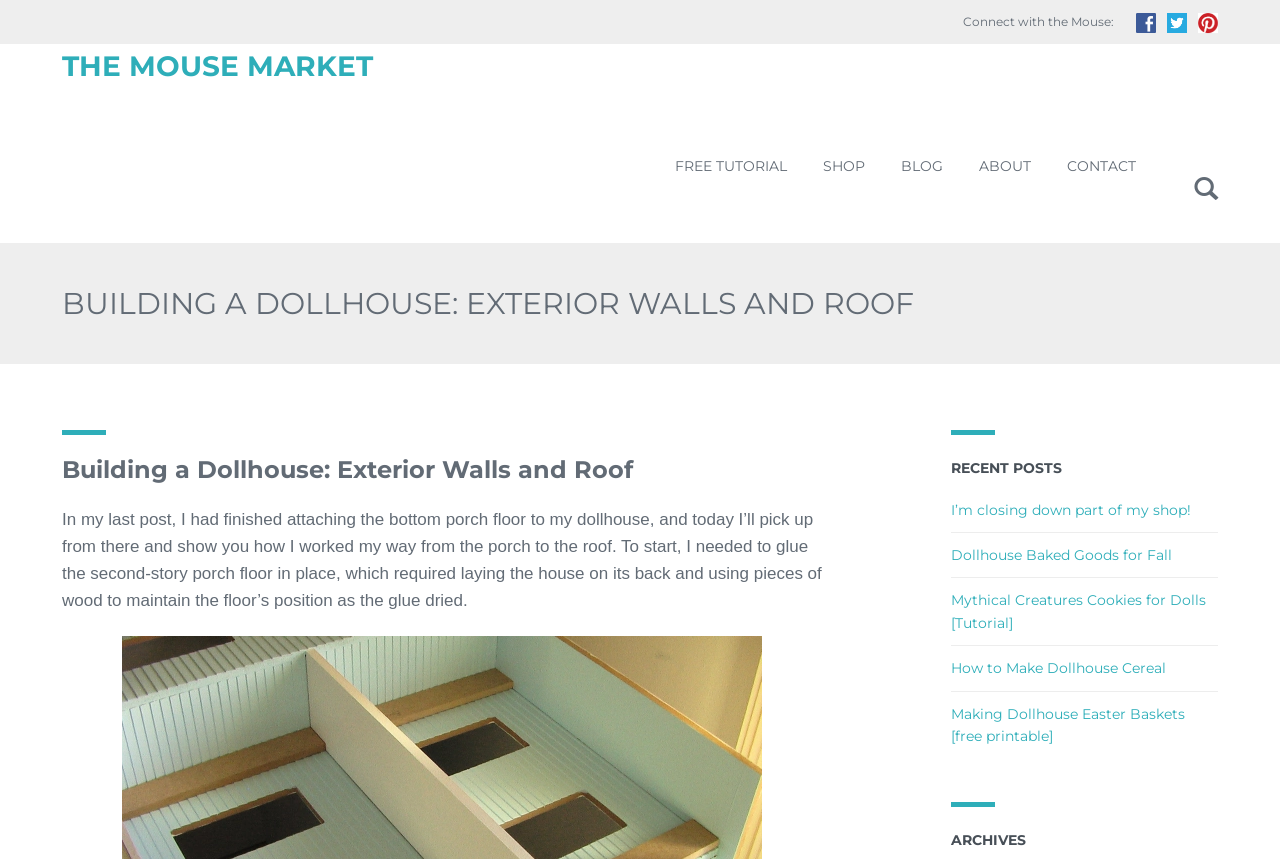What is the topic of the first blog post?
Answer the question with as much detail as you can, using the image as a reference.

The first blog post is titled 'BUILDING A DOLLHOUSE: EXTERIOR WALLS AND ROOF', and the text below the heading describes the process of attaching the second-story porch floor to a dollhouse, indicating that the post is about building the exterior of a dollhouse.